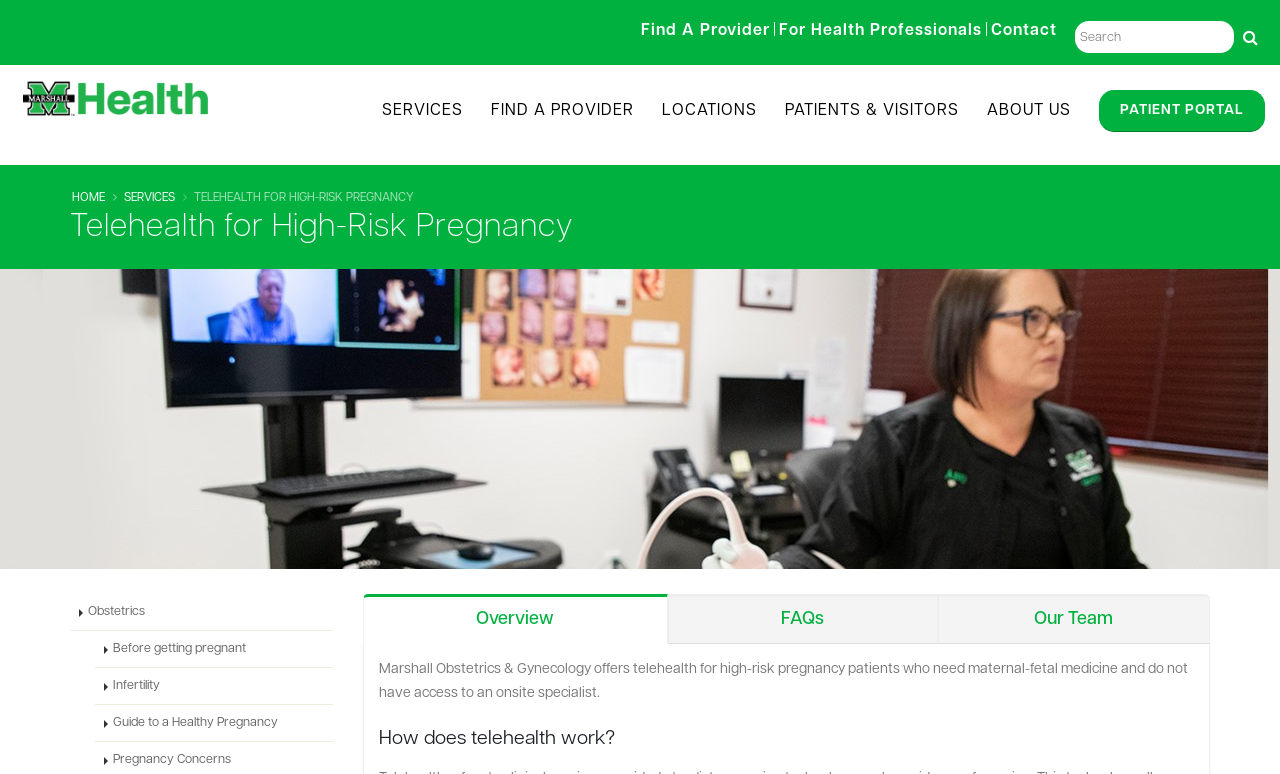What are the different sections available on the website?
Using the image, give a concise answer in the form of a single word or short phrase.

SERVICES, FIND A PROVIDER, LOCATIONS, PATIENTS & VISITORS, ABOUT US, PATIENT PORTAL